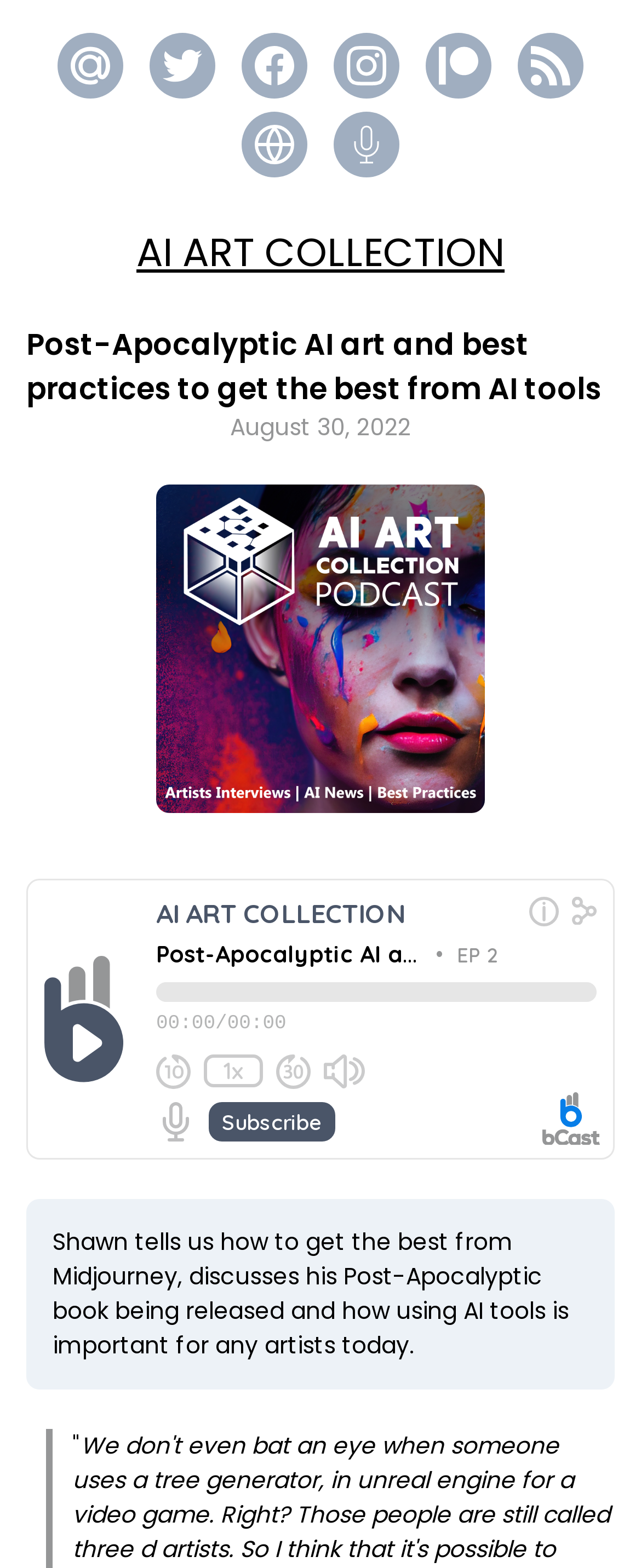Pinpoint the bounding box coordinates of the element that must be clicked to accomplish the following instruction: "Record audio message". The coordinates should be in the format of four float numbers between 0 and 1, i.e., [left, top, right, bottom].

[0.541, 0.08, 0.603, 0.105]